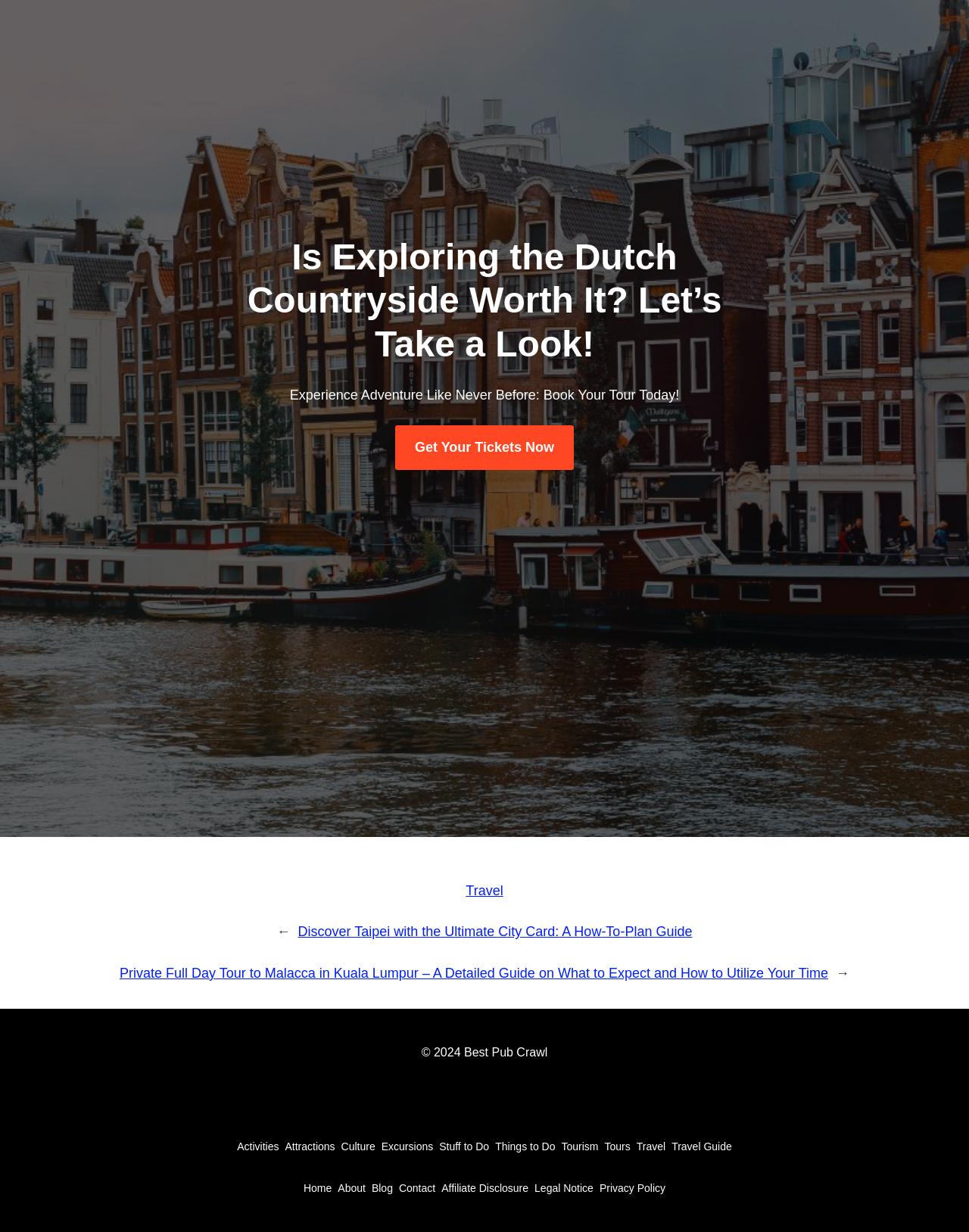Review the image closely and give a comprehensive answer to the question: What is the call-to-action on the webpage?

The call-to-action on the webpage is 'Book Your Tour Today', as indicated by the StaticText element 'Experience Adventure Like Never Before: Book Your Tour Today!' and the link 'Get Your Tickets Now'.